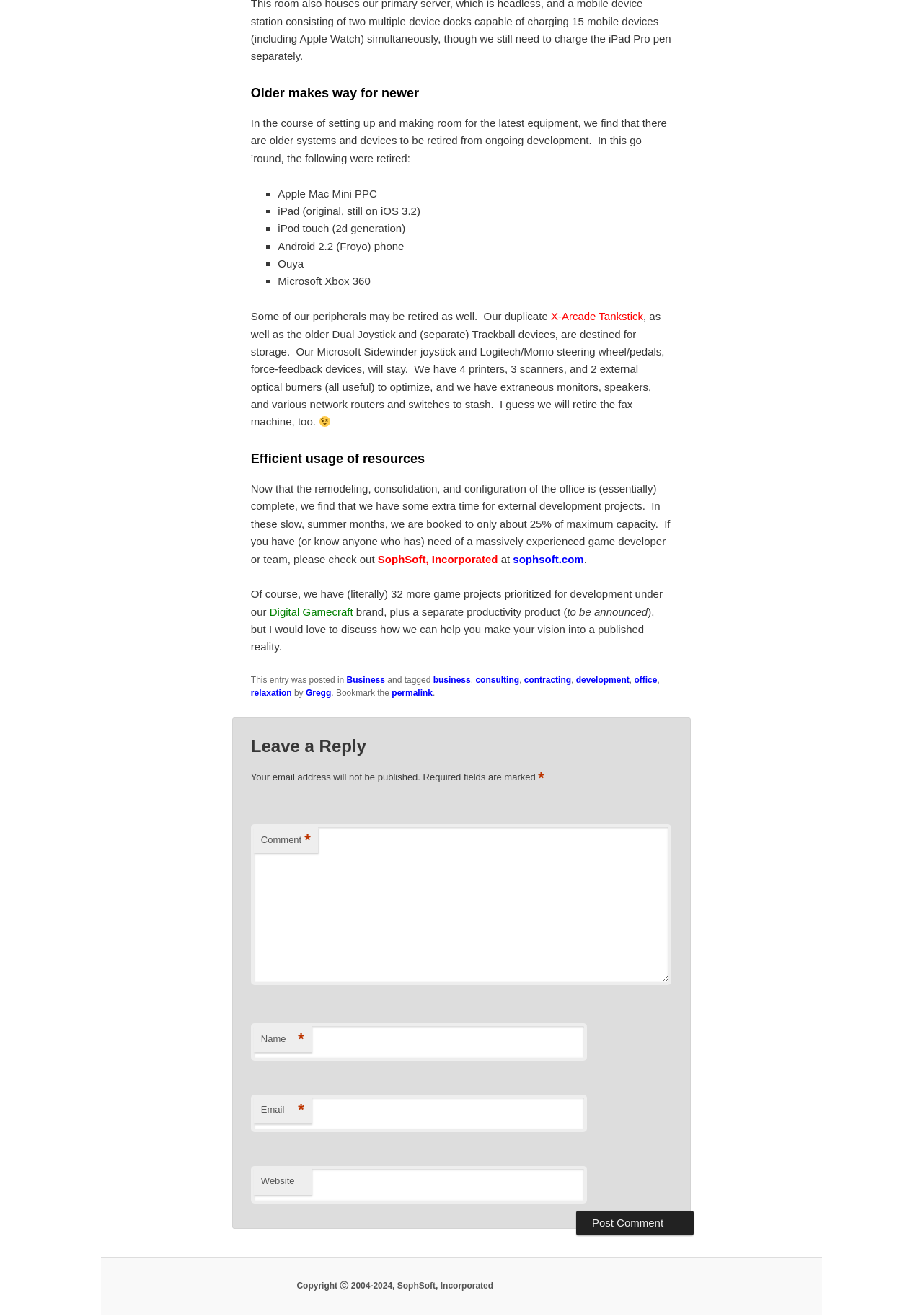Find and provide the bounding box coordinates for the UI element described with: "https://www.facebook.com/939Privilege".

None